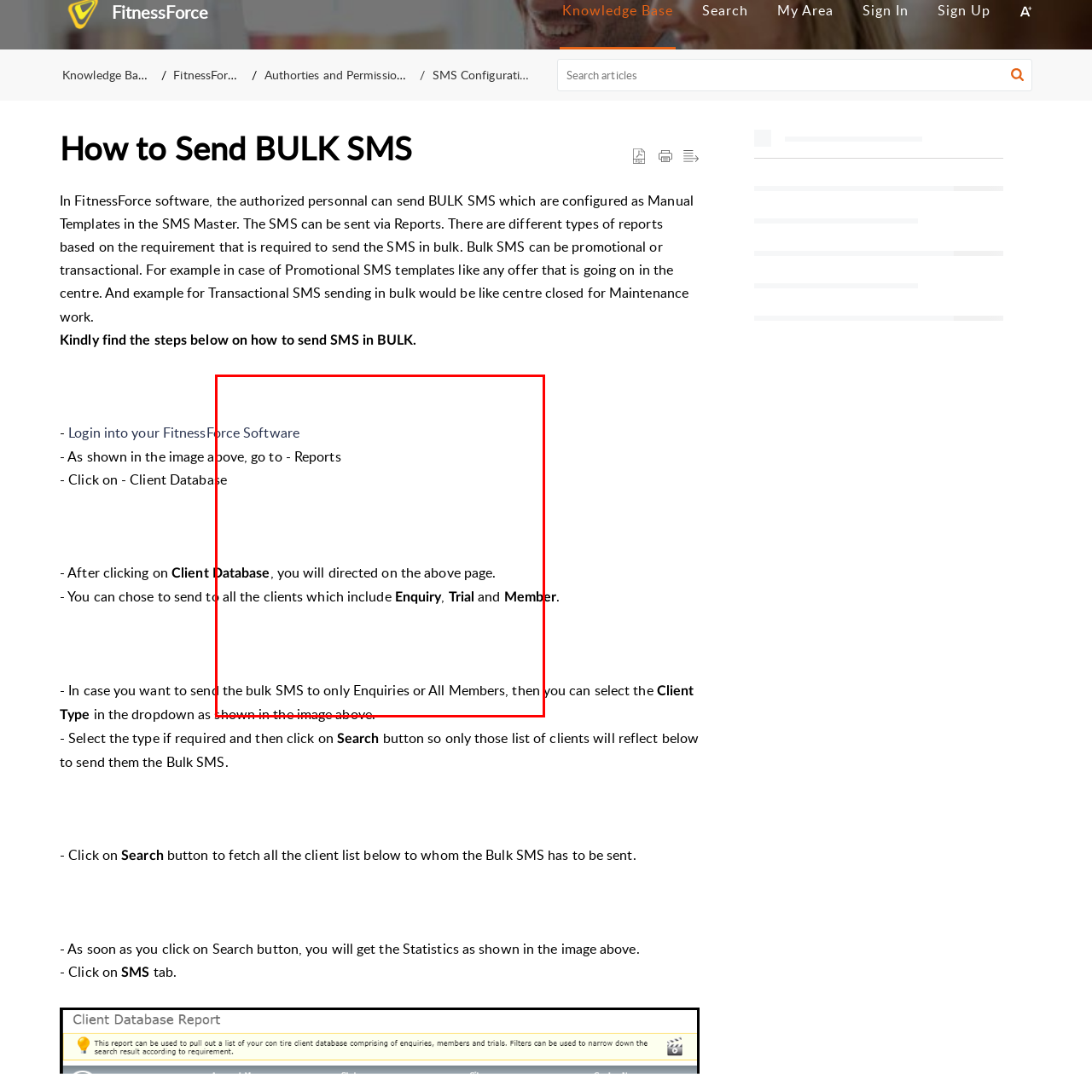Explain the image in the red bounding box with extensive details.

The image illustrates the interface of the FitnessForce Software, specifically highlighting the steps to access the "Client Database" within the Reports section. Users are guided to navigate through the software to send bulk SMS to various client categories, including Enquiry, Trial, and Member. The caption also suggests that if users wish to send bulk SMS only to specific client types, they can select the desired option from a dropdown menu located in the interface, as indicated in the image.